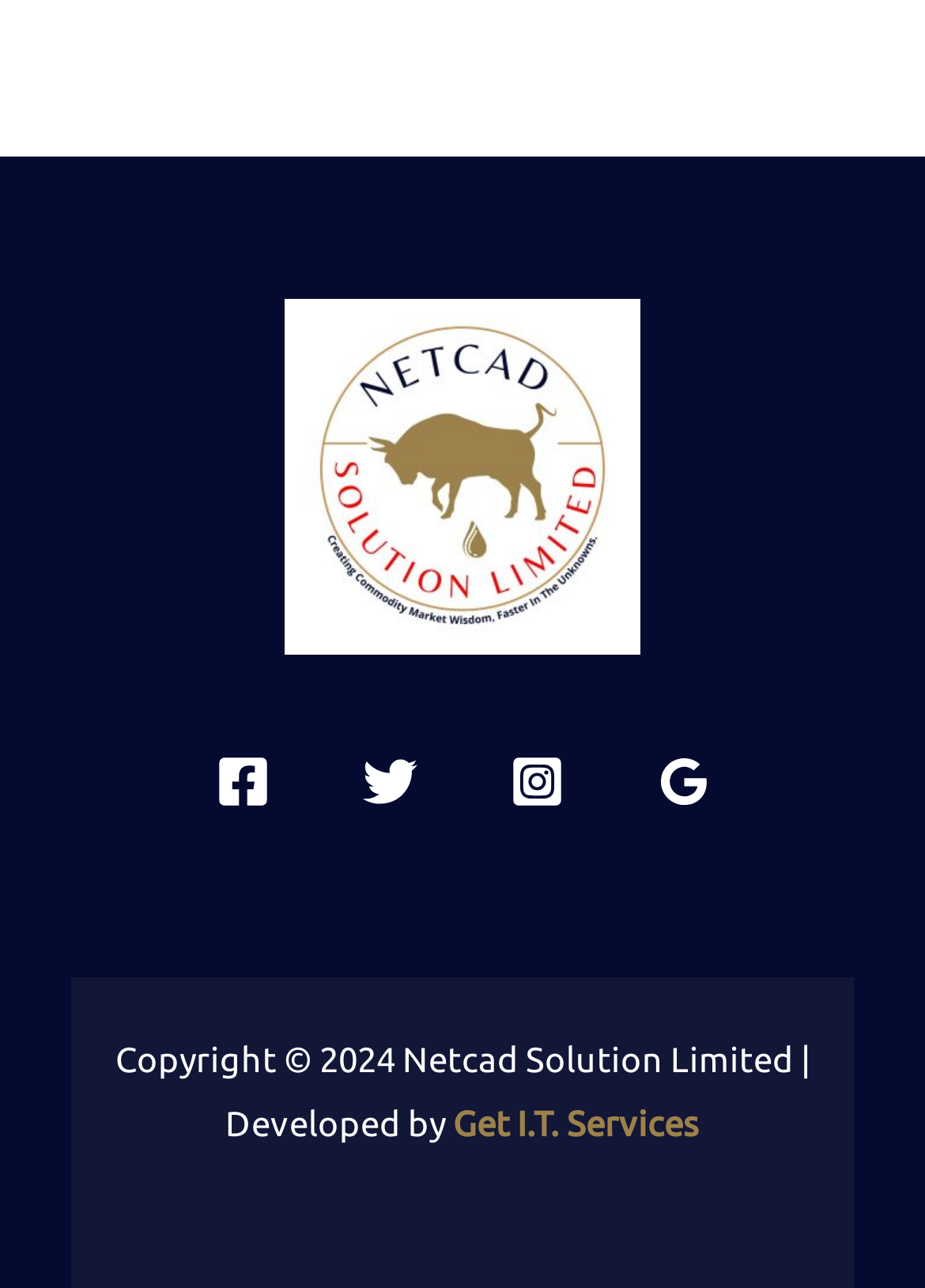Please examine the image and provide a detailed answer to the question: What social media platforms are listed?

I can see a list of social media platforms at the bottom of the webpage, which includes Facebook, Twitter, and Instagram, each with its corresponding icon.